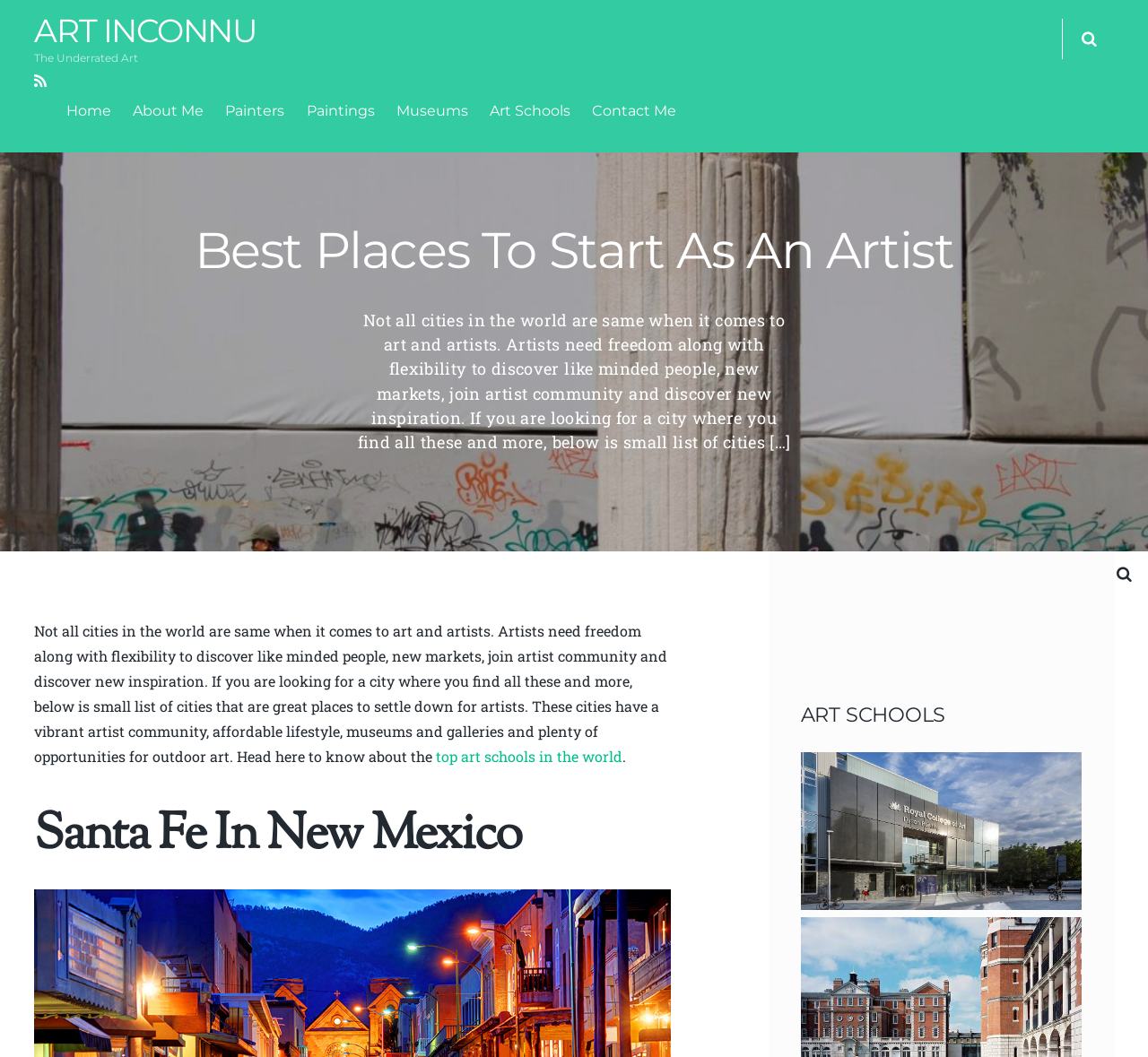Determine the bounding box coordinates for the UI element with the following description: "title="Royal College of Art"". The coordinates should be four float numbers between 0 and 1, represented as [left, top, right, bottom].

[0.697, 0.846, 0.942, 0.864]